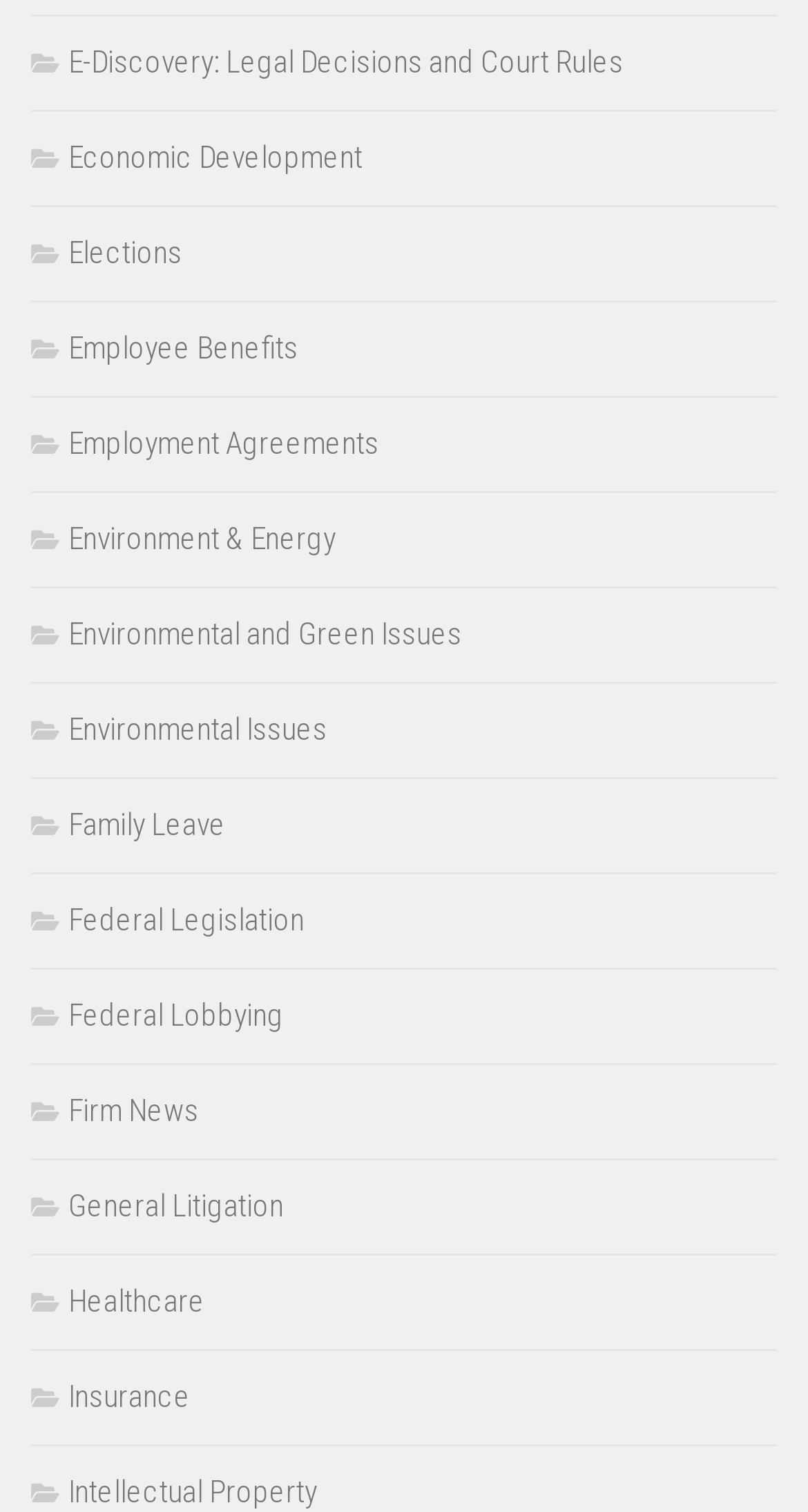Identify the bounding box coordinates for the region of the element that should be clicked to carry out the instruction: "Read about Firm News". The bounding box coordinates should be four float numbers between 0 and 1, i.e., [left, top, right, bottom].

[0.038, 0.722, 0.246, 0.747]